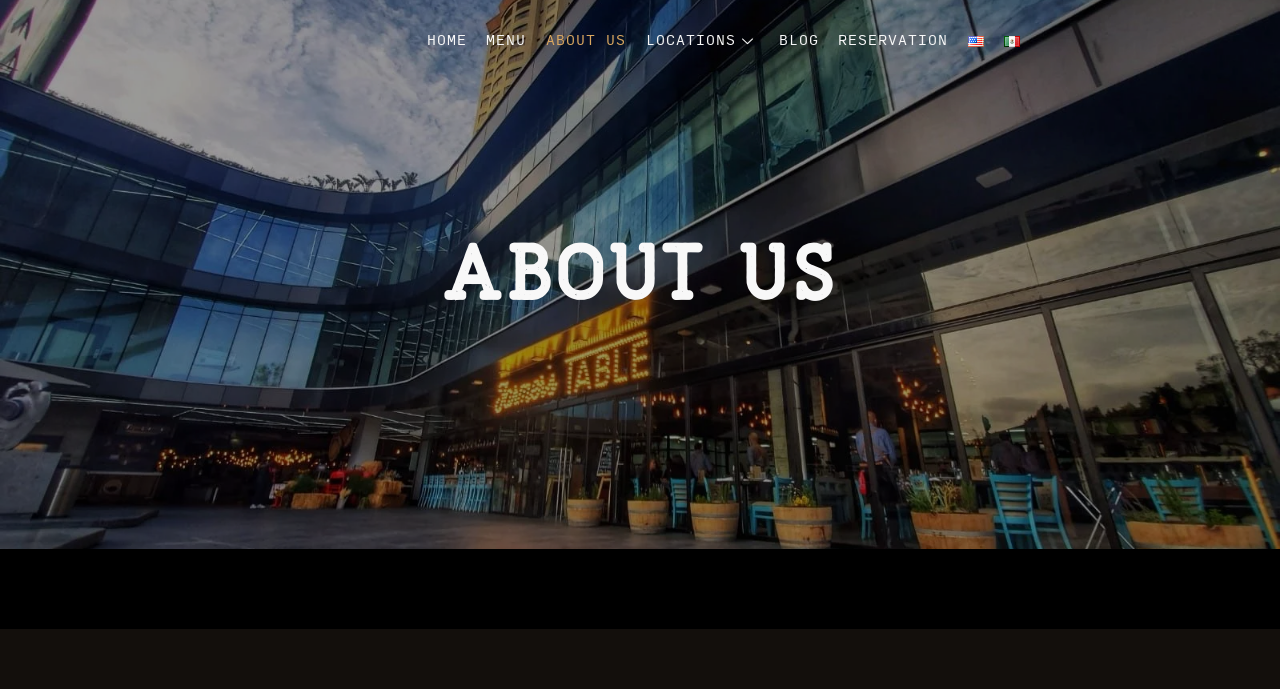Find the bounding box coordinates of the area to click in order to follow the instruction: "visit Facebook page".

[0.859, 0.038, 0.883, 0.081]